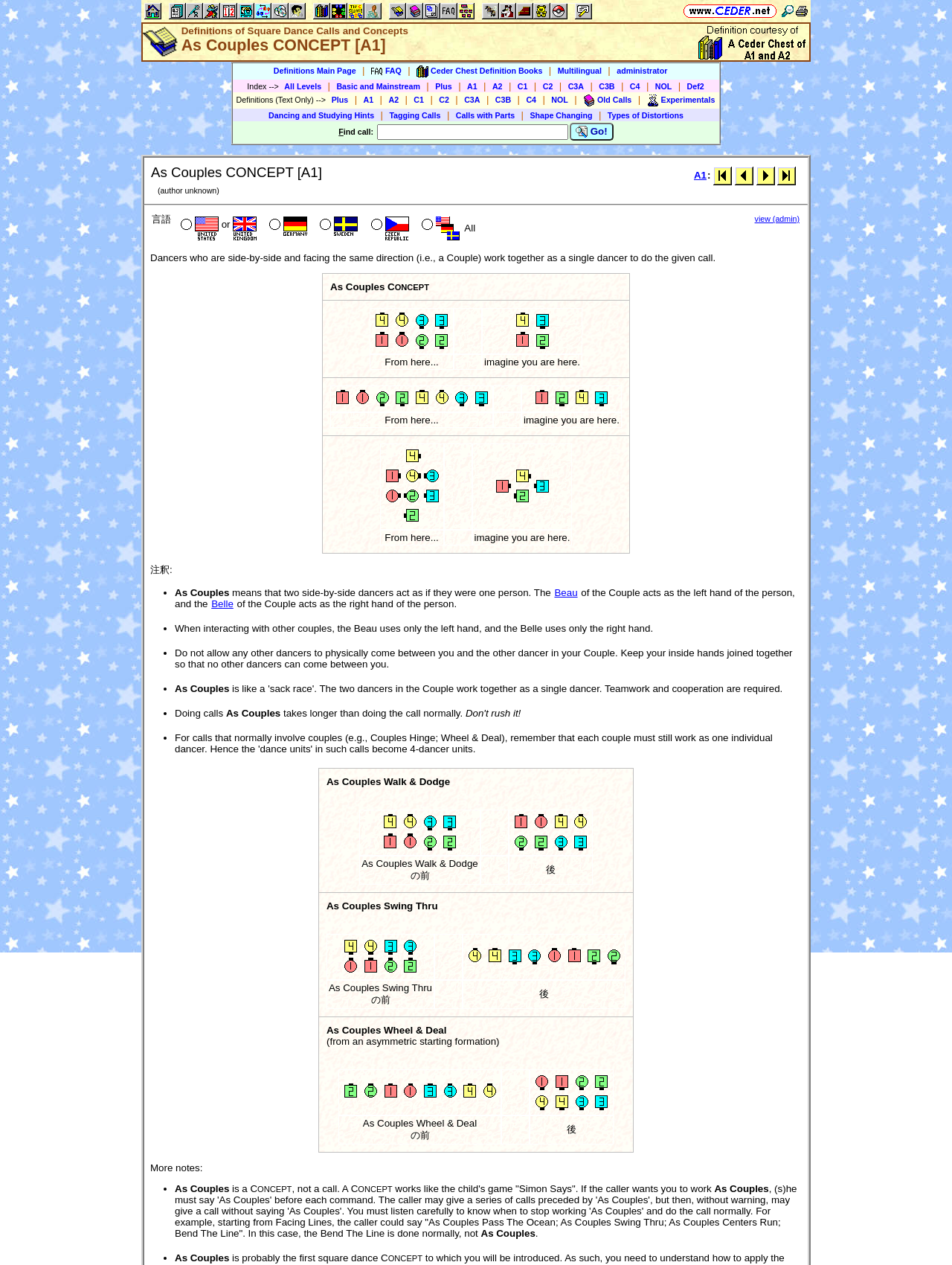Find the bounding box coordinates of the UI element according to this description: "Shape Changing".

[0.557, 0.088, 0.622, 0.095]